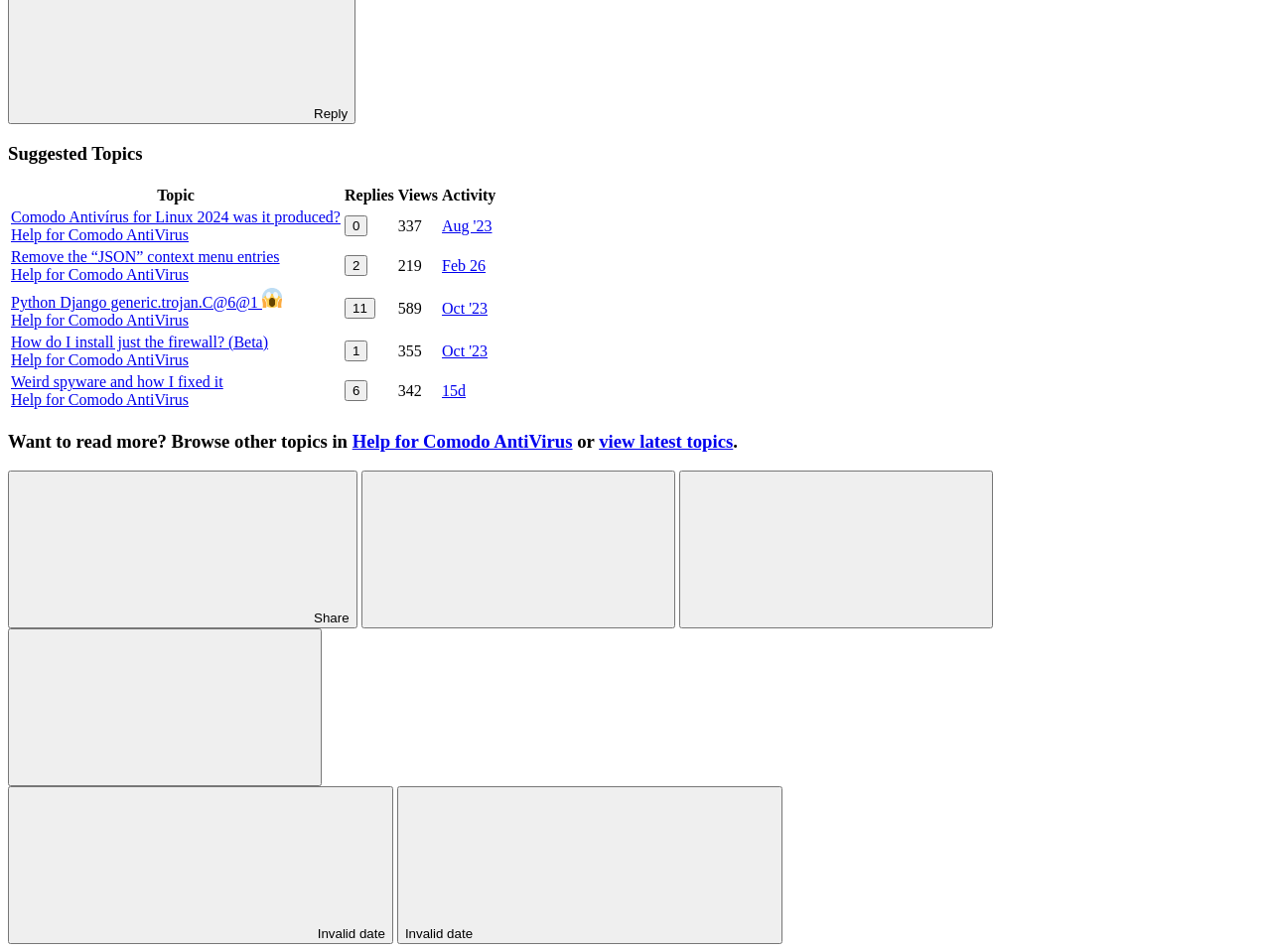Please give a succinct answer using a single word or phrase:
What is the purpose of the 'Help for Comodo AntiVirus' link?

Get answers to questions about Comodo Anti Virus